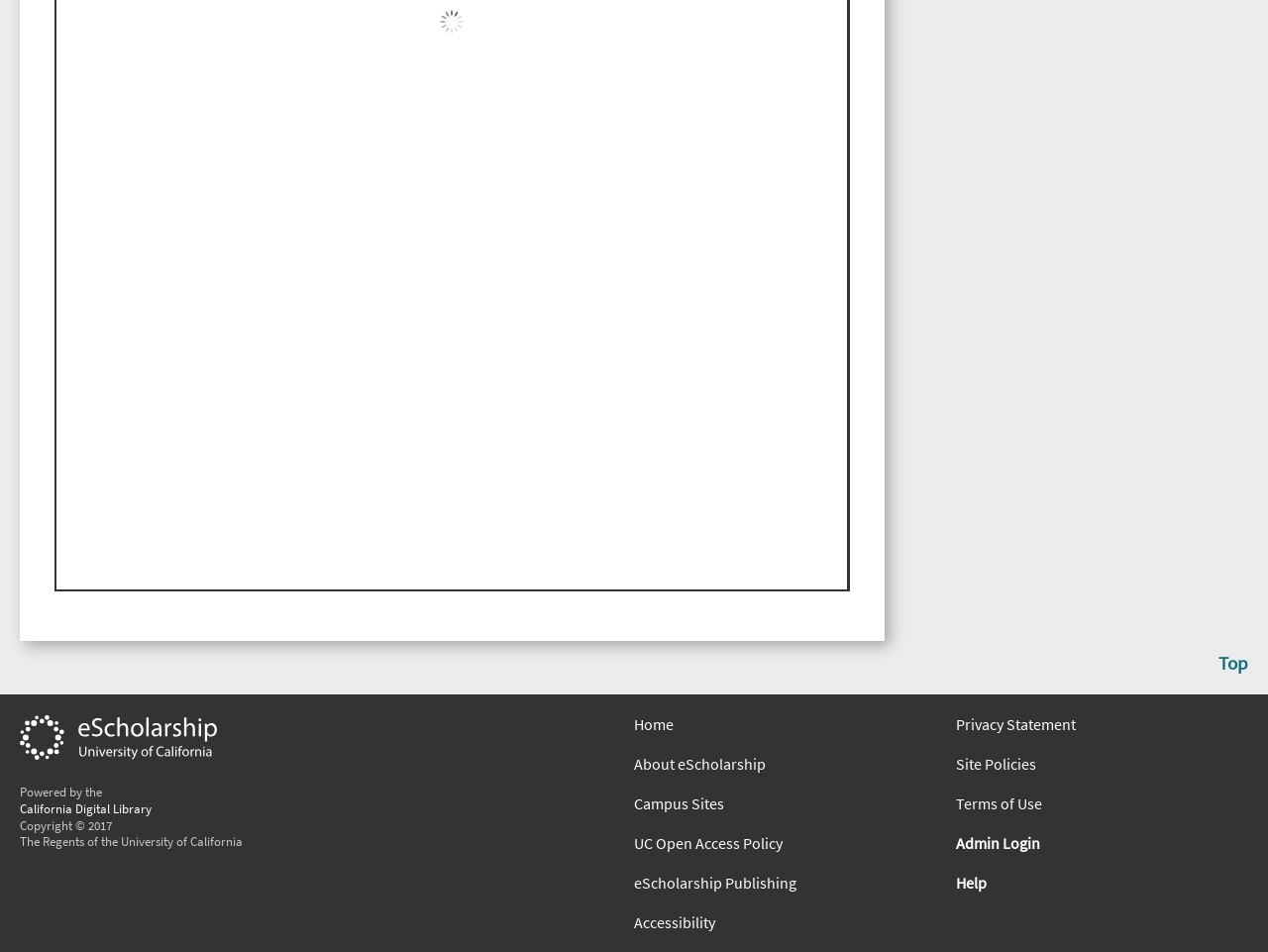Bounding box coordinates should be in the format (top-left x, top-left y, bottom-right x, bottom-right y) and all values should be floating point numbers between 0 and 1. Determine the bounding box coordinate for the UI element described as: eScholarship Publishing

[0.5, 0.934, 0.73, 0.955]